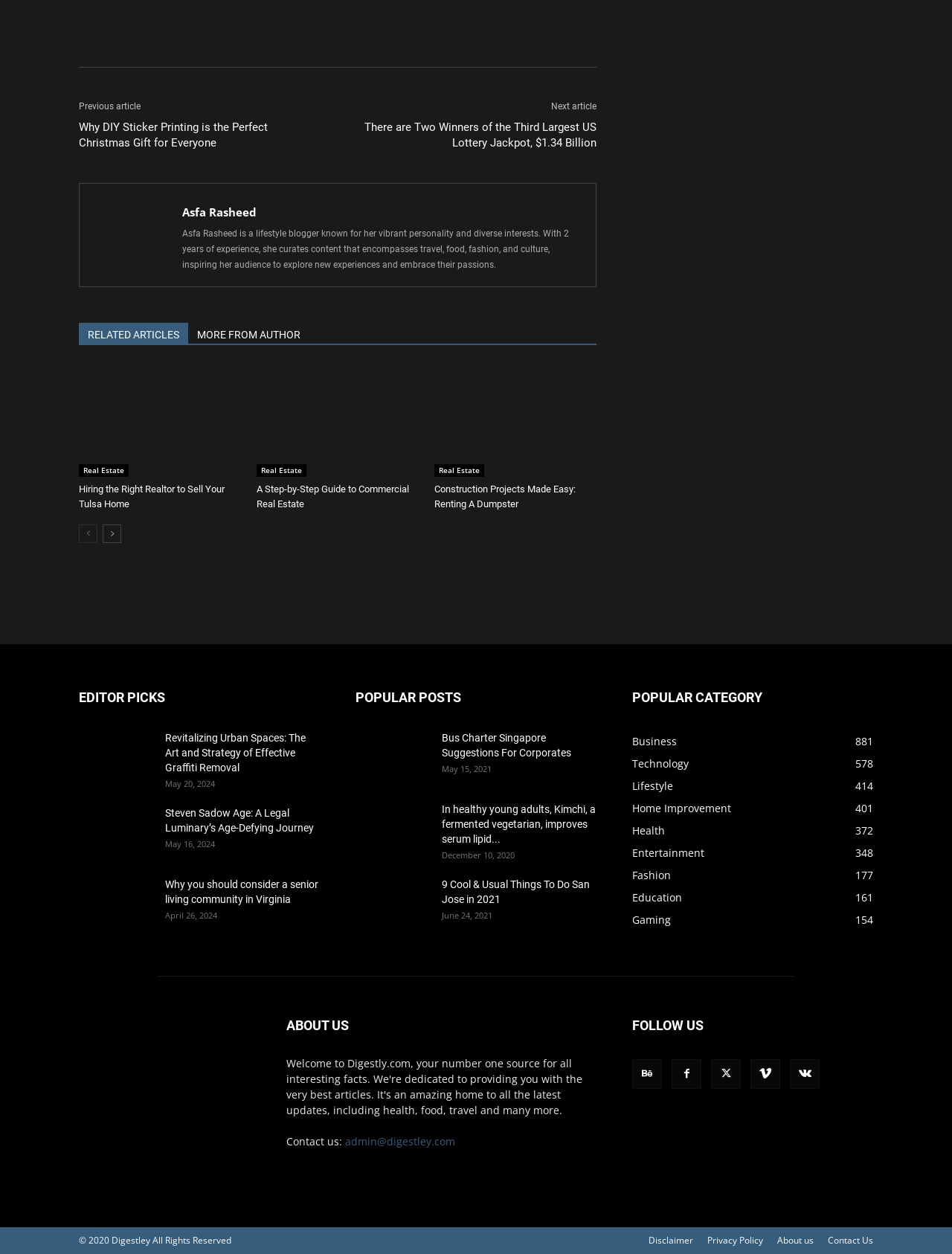Find and provide the bounding box coordinates for the UI element described with: "Behance".

[0.664, 0.845, 0.695, 0.868]